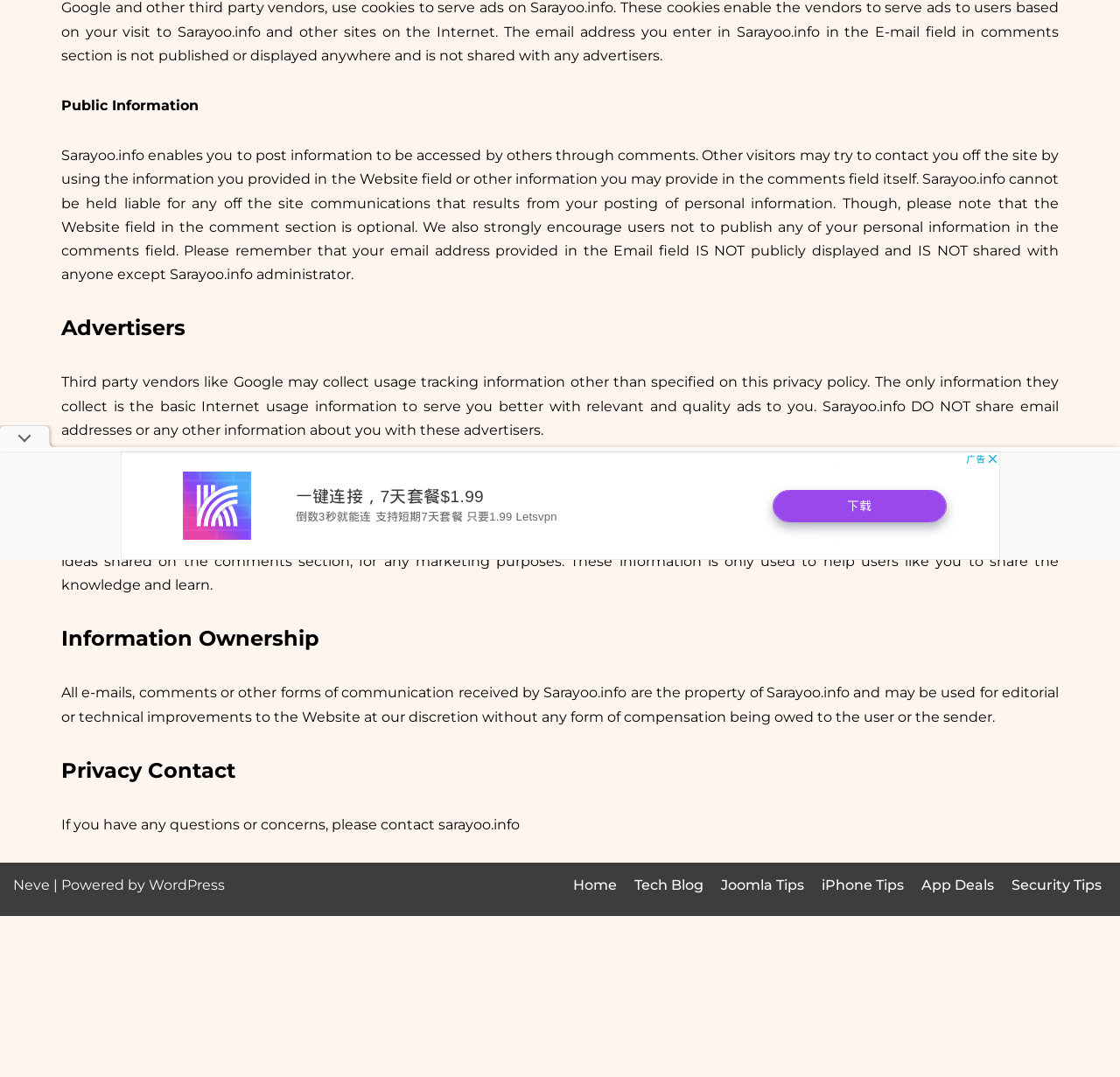Using the format (top-left x, top-left y, bottom-right x, bottom-right y), and given the element description, identify the bounding box coordinates within the screenshot: Home

[0.512, 0.811, 0.551, 0.832]